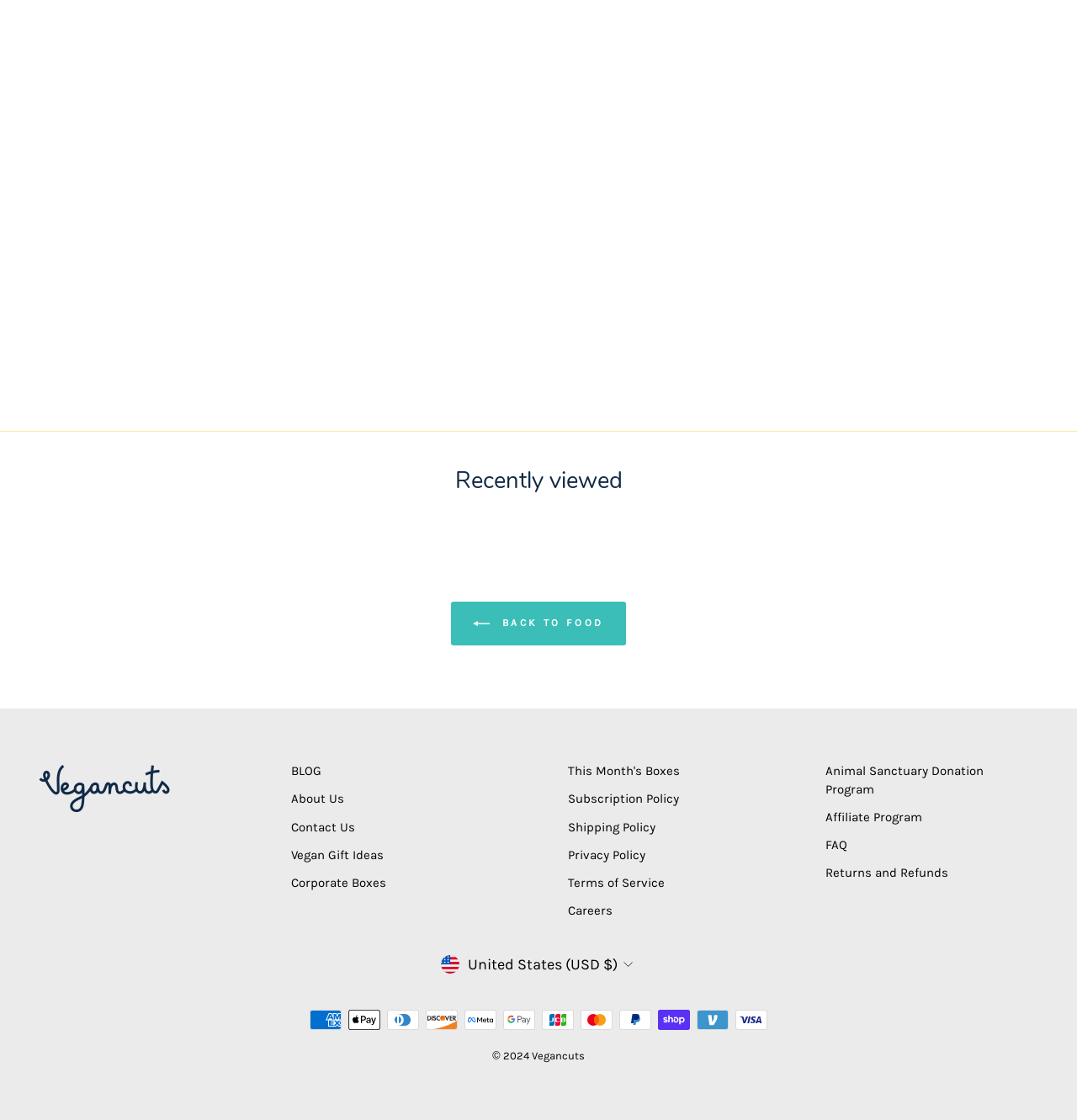Locate the bounding box coordinates of the clickable region necessary to complete the following instruction: "Change currency". Provide the coordinates in the format of four float numbers between 0 and 1, i.e., [left, top, right, bottom].

[0.405, 0.85, 0.595, 0.871]